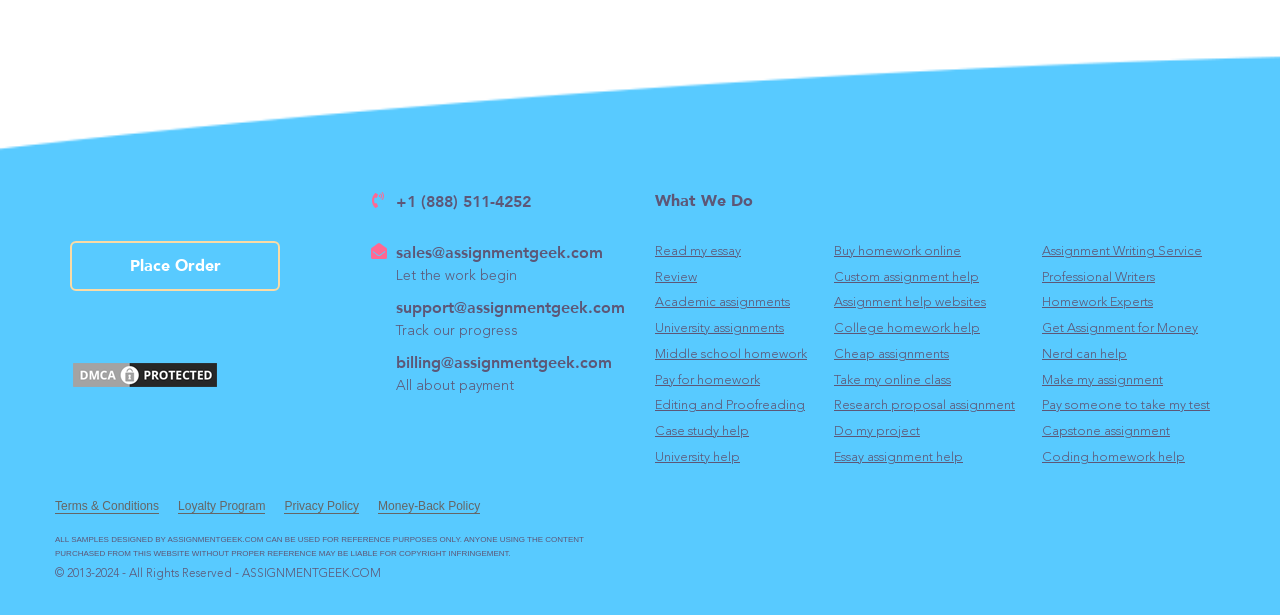Please identify the bounding box coordinates for the region that you need to click to follow this instruction: "Read more about 'Academic assignments'".

[0.512, 0.482, 0.617, 0.503]